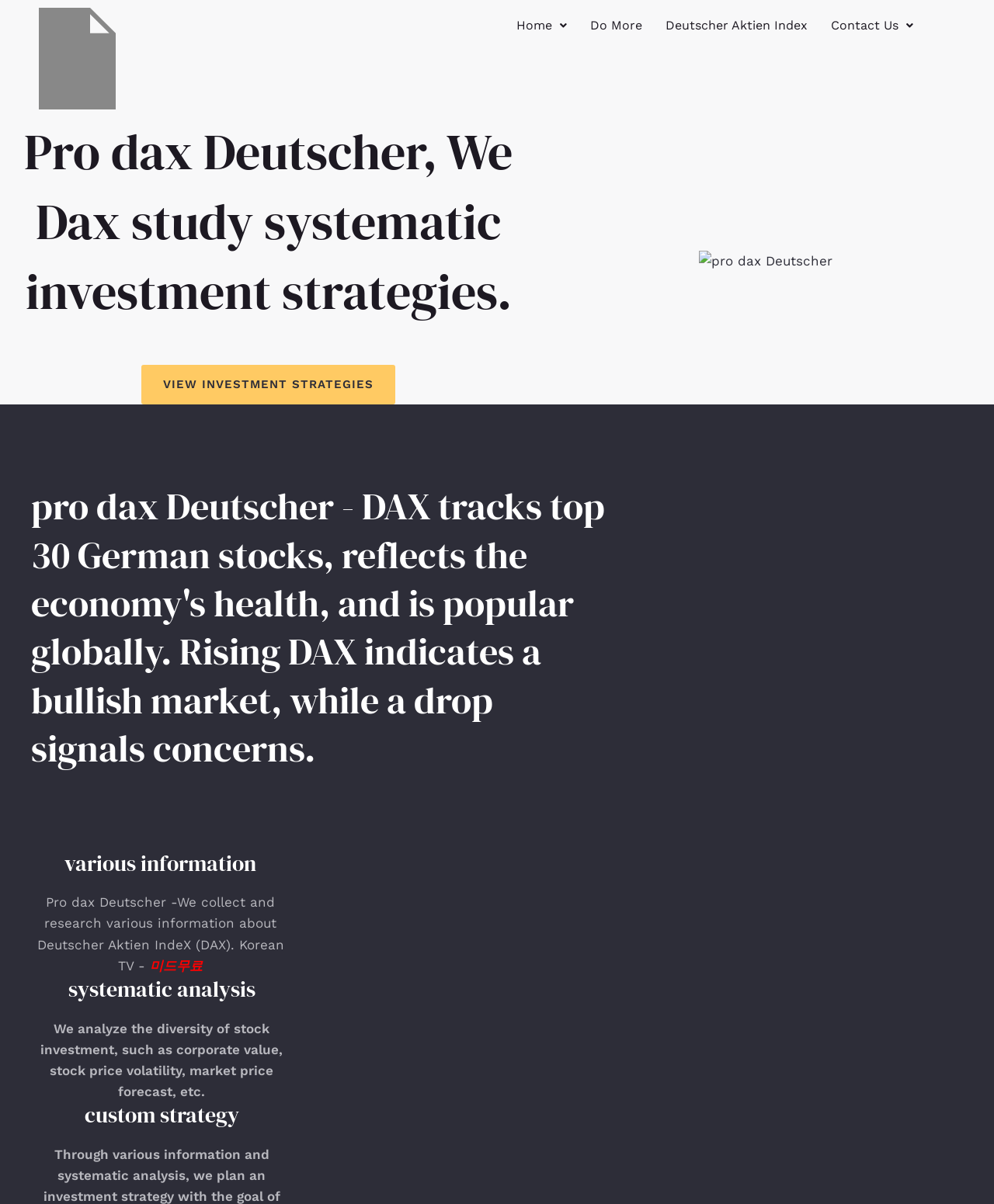Show the bounding box coordinates for the HTML element described as: "Deutscher Aktien Index".

[0.658, 0.006, 0.824, 0.036]